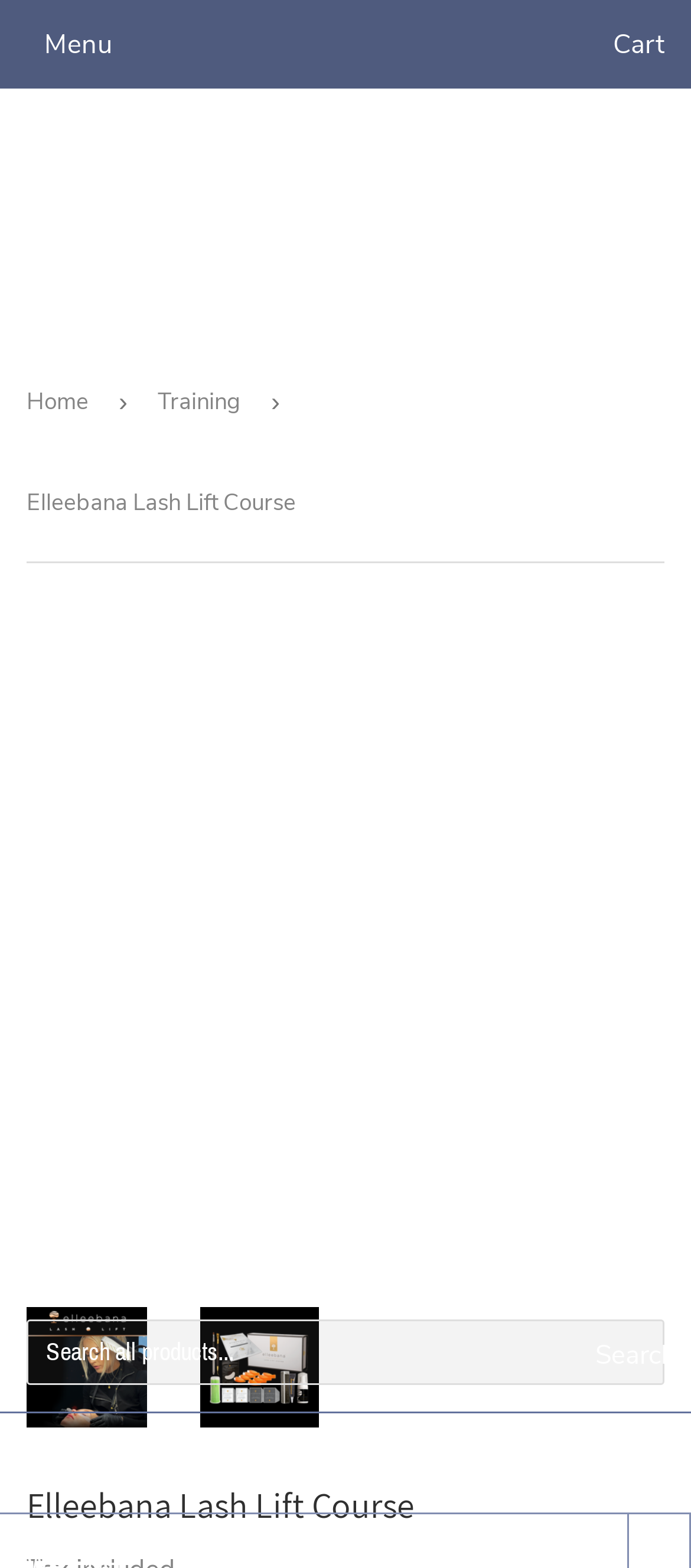Give the bounding box coordinates for the element described as: "alt="Elleebana Lash Lift Course"".

[0.038, 0.834, 0.212, 0.91]